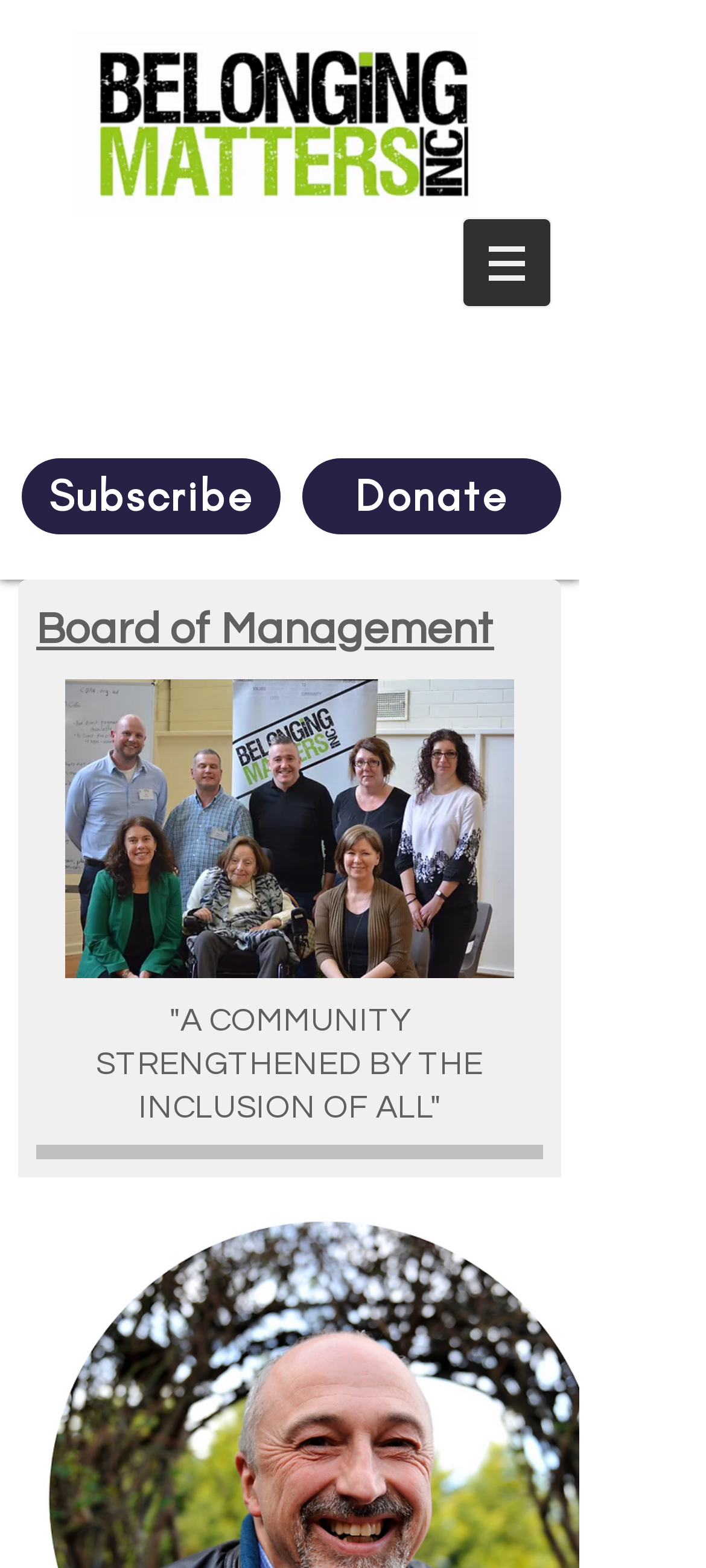What is the image below the 'Board of Management' section about?
Using the picture, provide a one-word or short phrase answer.

Belonging Matters Board